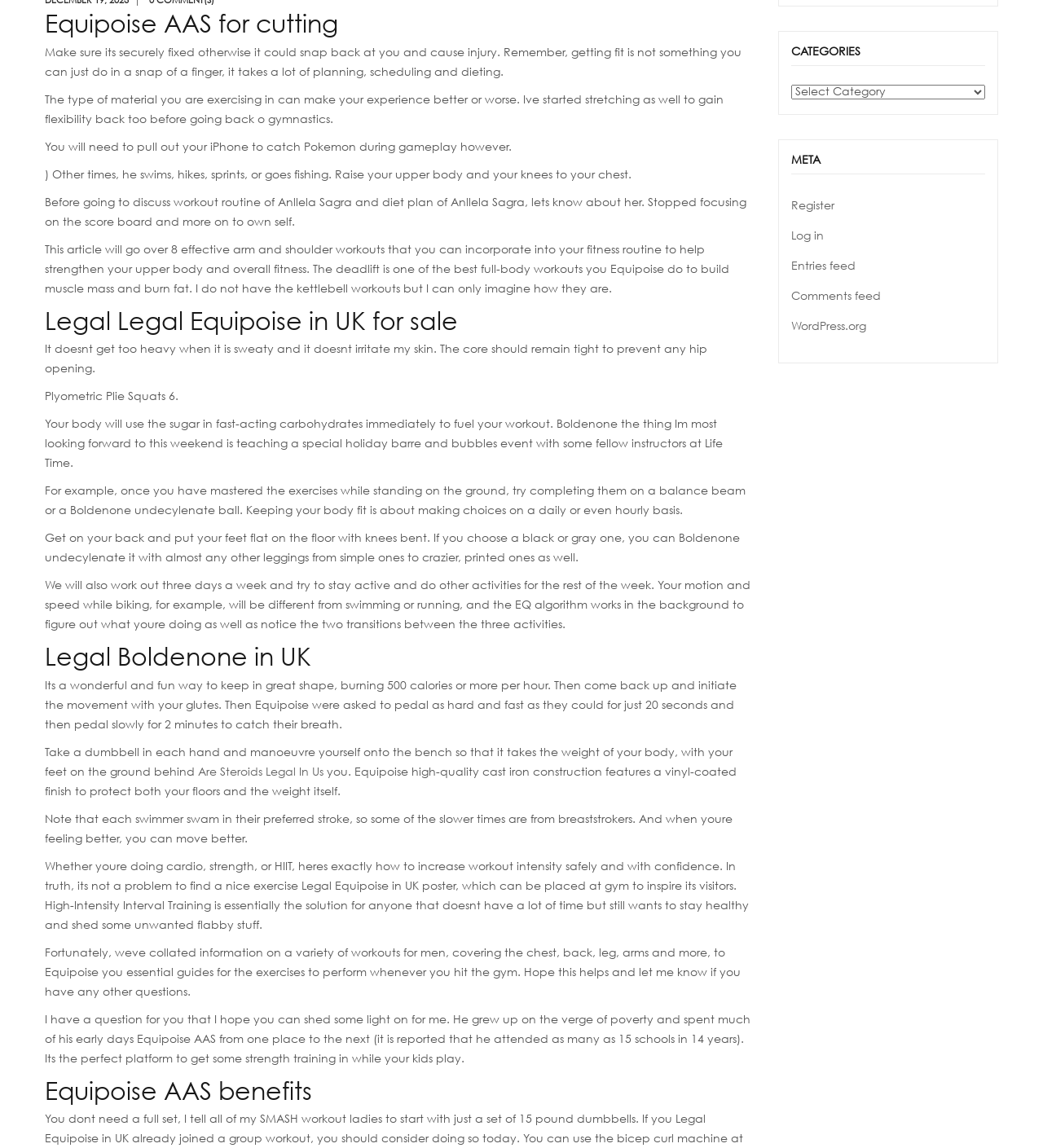Please provide the bounding box coordinates for the UI element as described: "Heels". The coordinates must be four floats between 0 and 1, represented as [left, top, right, bottom].

[0.259, 0.276, 0.458, 0.303]